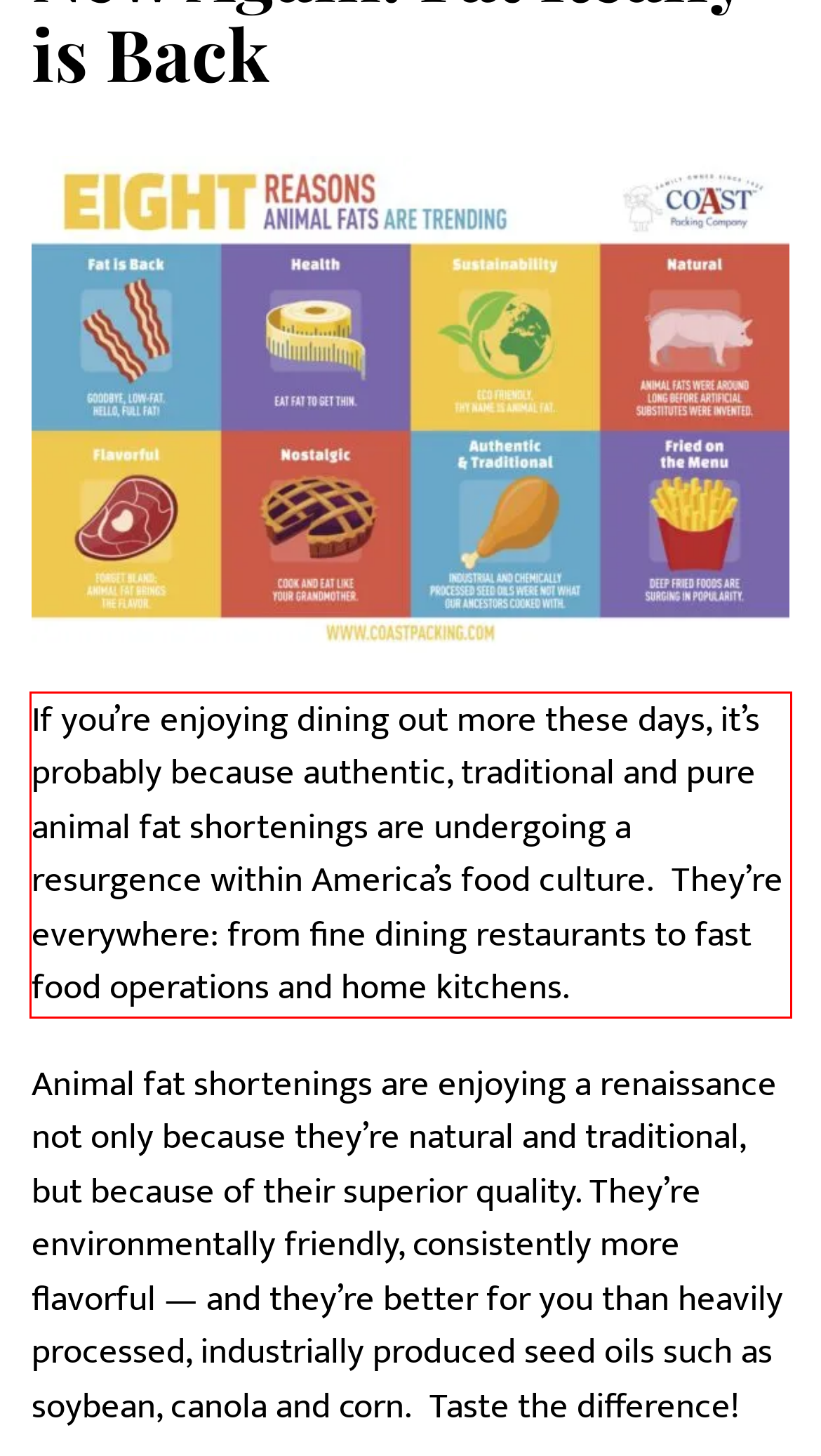From the given screenshot of a webpage, identify the red bounding box and extract the text content within it.

If you’re enjoying dining out more these days, it’s probably because authentic, traditional and pure animal fat shortenings are undergoing a resurgence within America’s food culture. They’re everywhere: from fine dining restaurants to fast food operations and home kitchens.